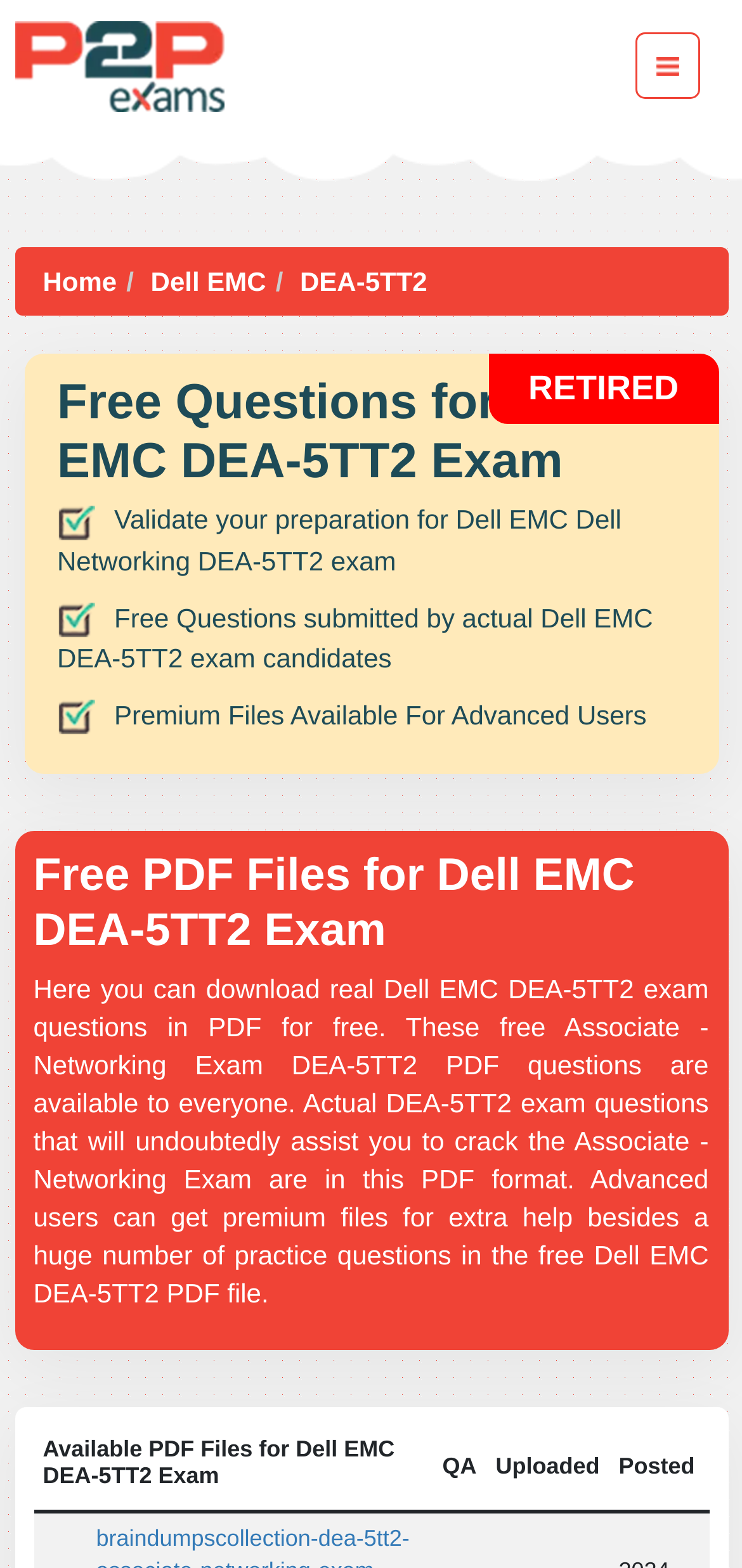Extract the main heading text from the webpage.

Free Questions for Dell EMC DEA-5TT2 Exam